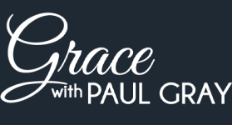Offer an in-depth caption of the image, mentioning all notable aspects.

The image showcases the elegant title "Grace with Paul Gray," featuring a sophisticated typeface that blends flowing script with bold lettering. The text is presented against a dark background, enhancing the overall impact of the design. This title likely represents a platform or message where Paul Gray shares insights, teachings, or discussions centered around grace, reflecting themes of compassion and understanding in a Christian context. The aesthetic choice of typography emphasizes warmth and approachability, inviting viewers to engage with the content associated with Paul Gray's initiatives.